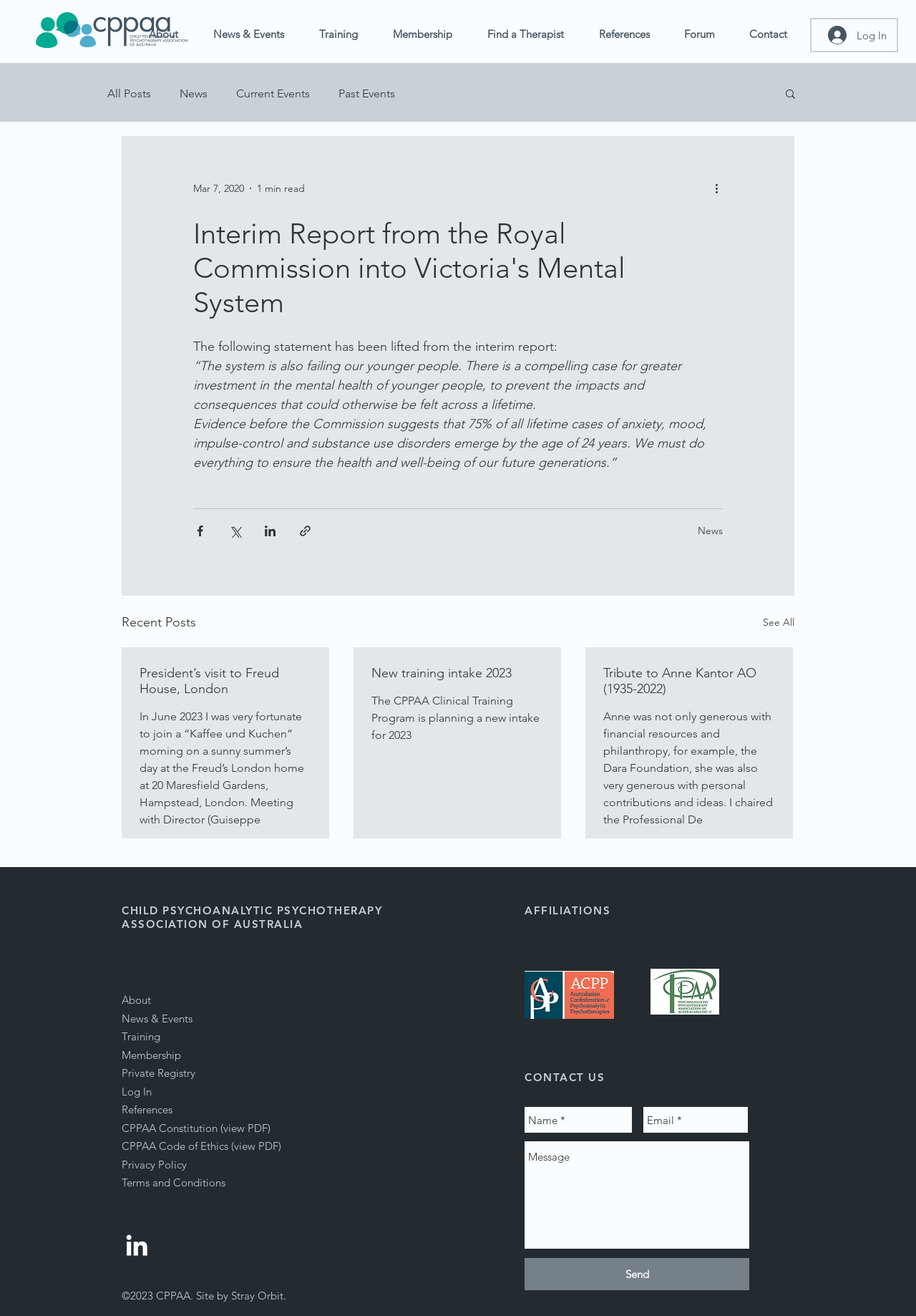Highlight the bounding box coordinates of the region I should click on to meet the following instruction: "Read about Instasell Evolves into Postship".

None